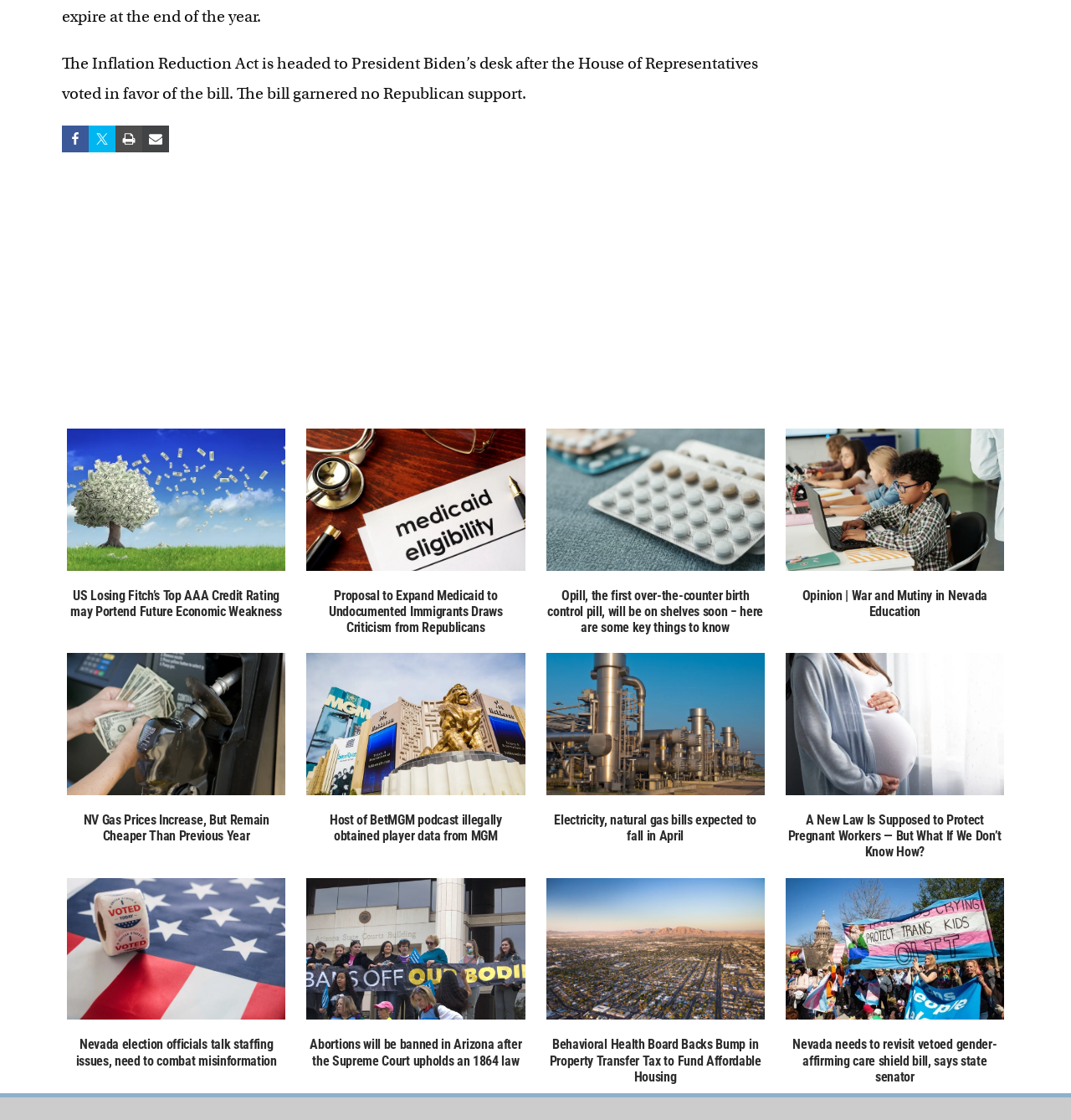Find the bounding box coordinates for the area that should be clicked to accomplish the instruction: "Share via Email".

[0.133, 0.112, 0.158, 0.136]